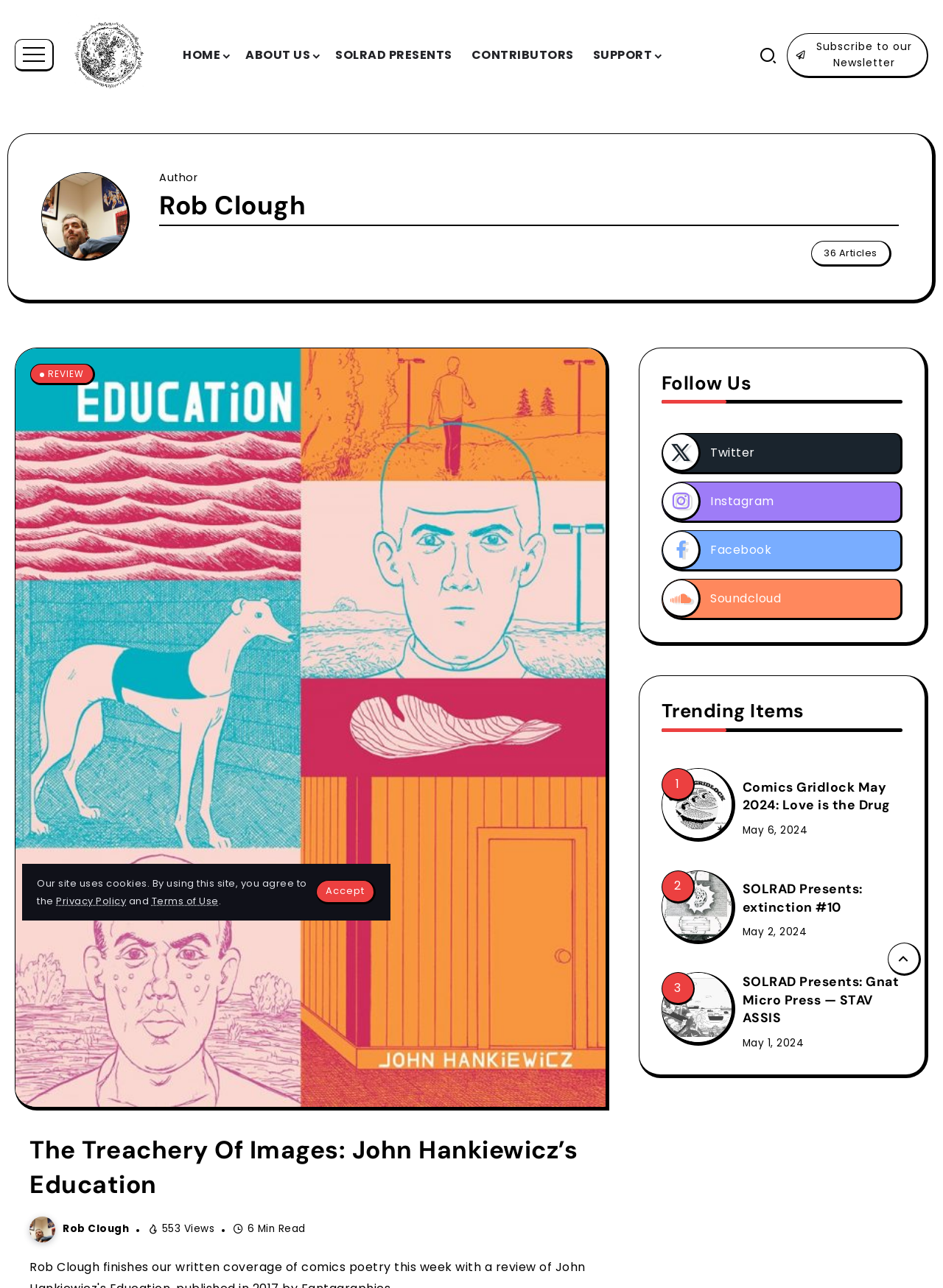Look at the image and write a detailed answer to the question: 
What is the name of the author on this page?

I found the author's name by looking at the heading element that says 'Rob Clough' and is located near the top of the page, accompanied by an image of the author.